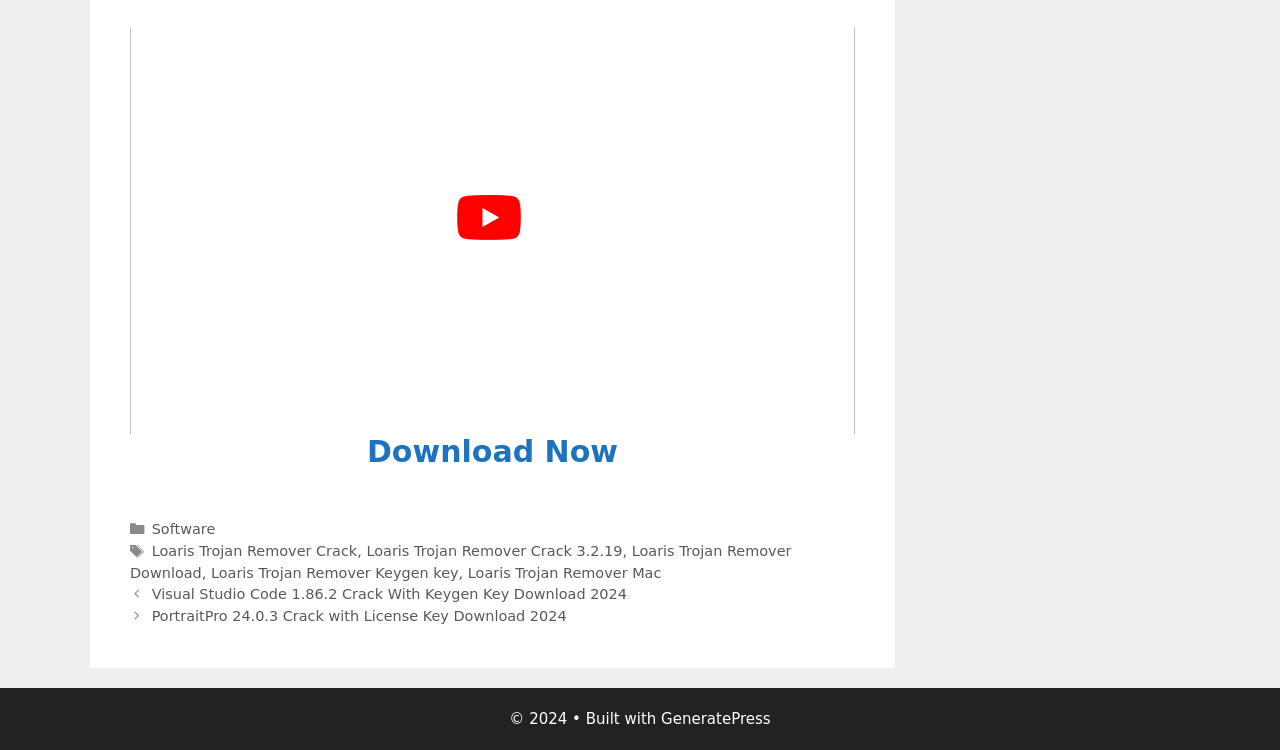Please identify the bounding box coordinates of the element's region that should be clicked to execute the following instruction: "Download software". The bounding box coordinates must be four float numbers between 0 and 1, i.e., [left, top, right, bottom].

[0.287, 0.579, 0.483, 0.626]